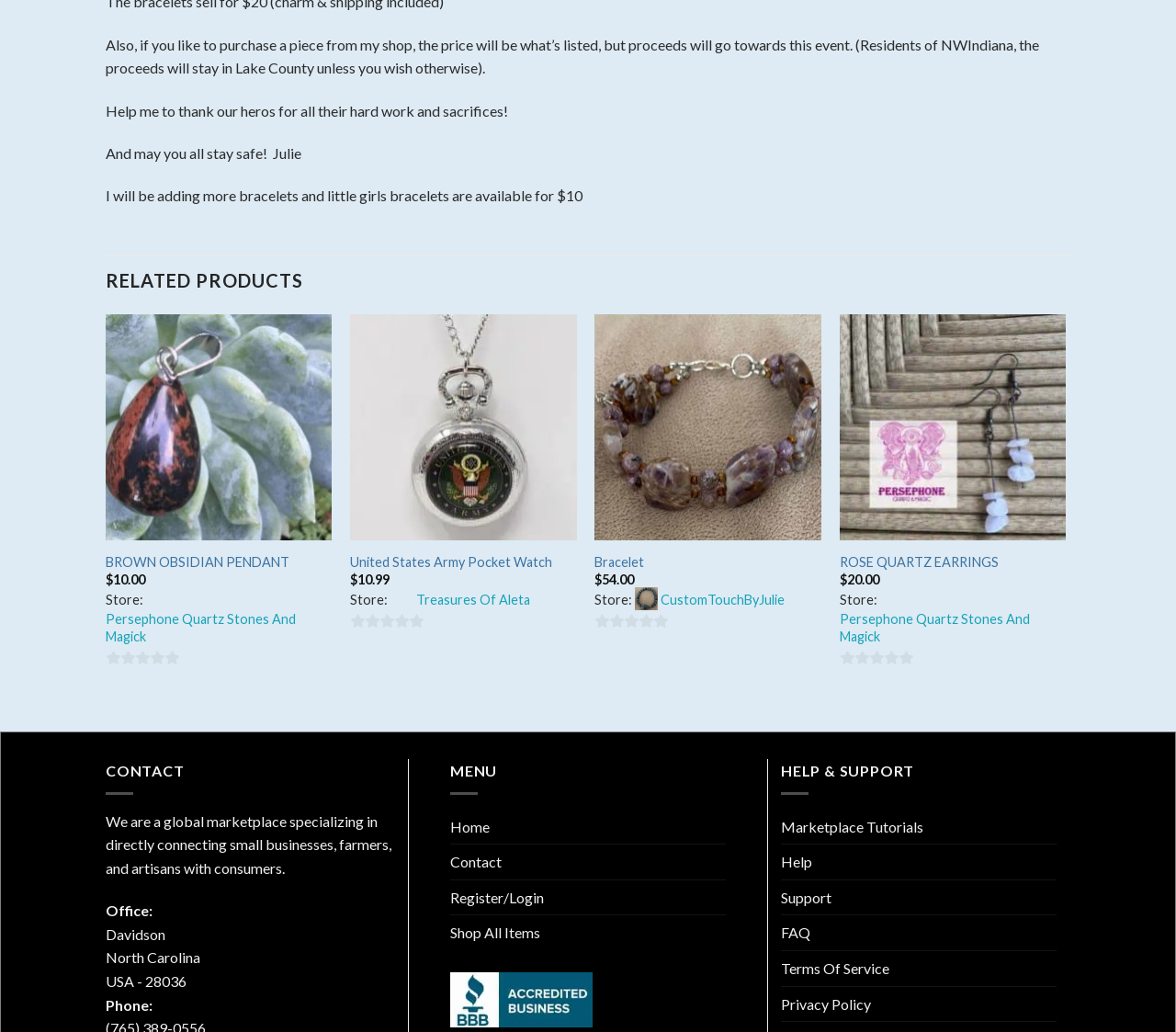Give a succinct answer to this question in a single word or phrase: 
How many reviews does the 'United States Army Pocket Watch' have?

No reviews yet!